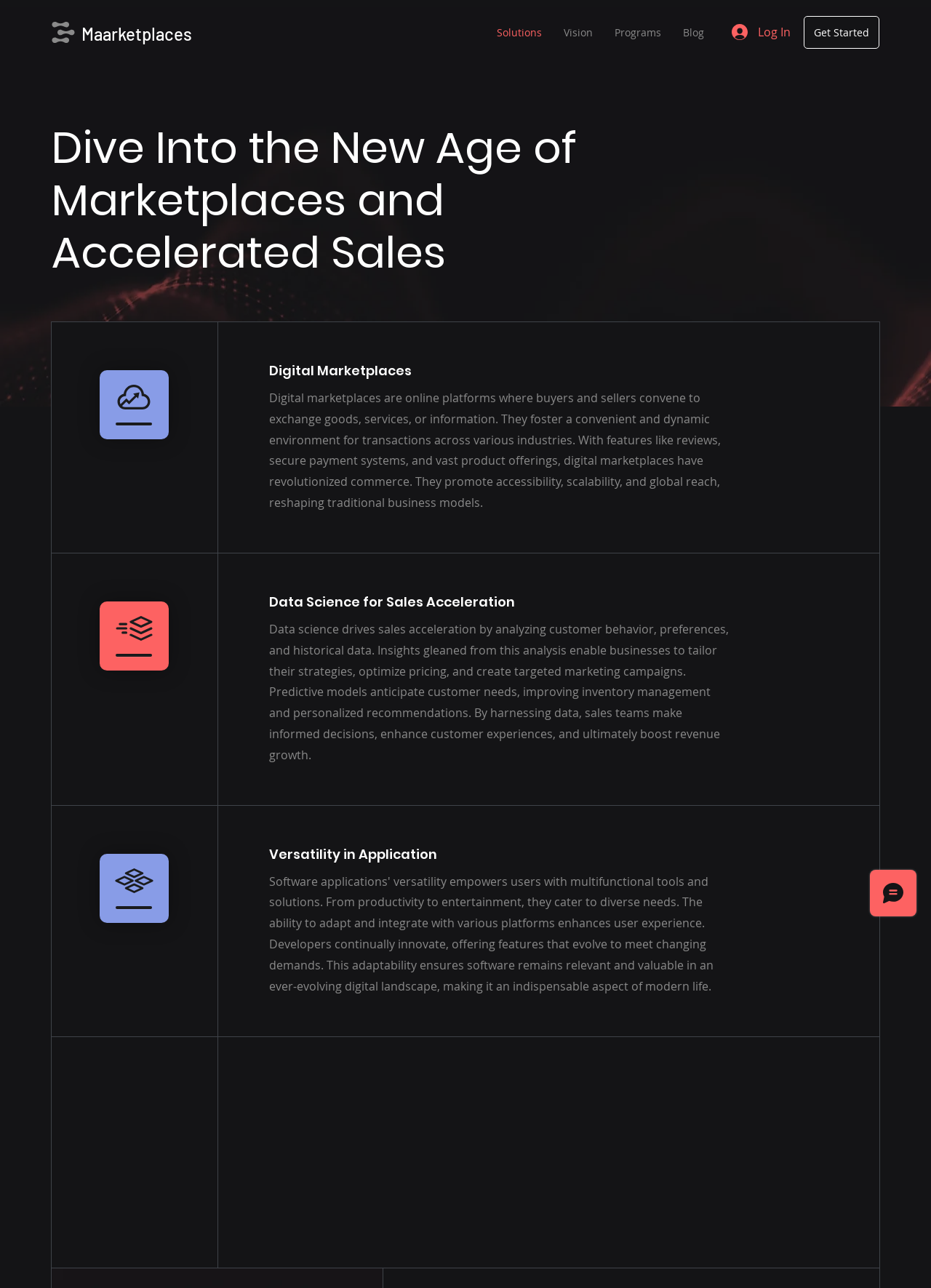Provide an in-depth caption for the contents of the webpage.

The webpage is about Maarketplaces solutions, with a prominent heading "Dive Into the New Age of Marketplaces and Accelerated Sales" at the top center of the page. Below this heading, there are three main sections: "Our Services", "Digital Marketplaces", and "Data Science for Sales Acceleration". 

At the top left corner, there is a navigation menu with links to "Solutions", "Vision", "Programs", and "Blog". Next to it, there is a "Log In" button with an icon. On the top right corner, there is a "Get Started" link.

The "Digital Marketplaces" section has a heading and a paragraph of text that explains what digital marketplaces are and their benefits. Below this section, there are two more sections: "Data Science for Sales Acceleration" and "Versatility in Application", each with a heading and a paragraph of text that describes the services offered.

At the bottom right corner of the page, there is a Wix Chat iframe. There are also several images scattered throughout the page, including a logo for the "Homepage" link at the top left corner and an icon for the "Log In" button.